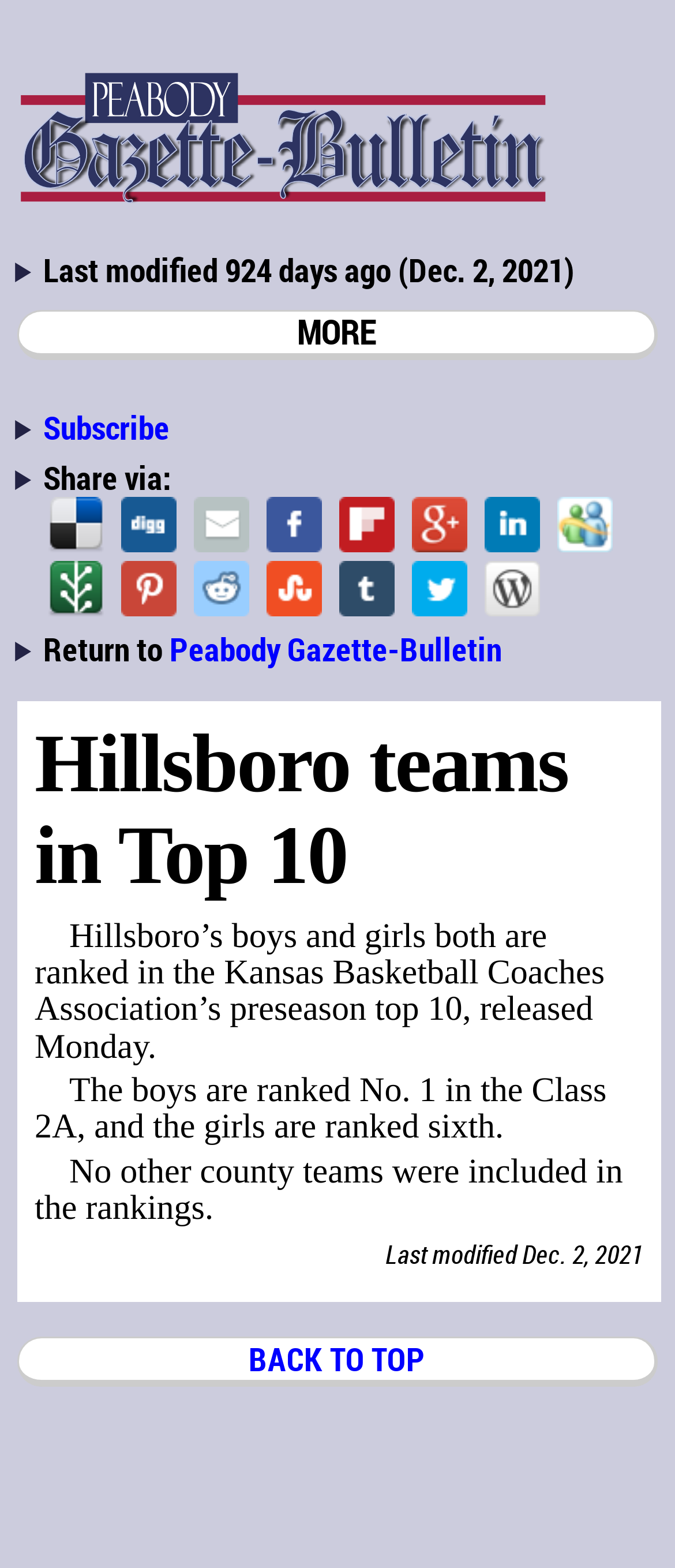Please provide a comprehensive answer to the question based on the screenshot: What is the ranking of Hillsboro boys in Class 2A?

According to the article, Hillsboro’s boys are ranked No. 1 in the Class 2A, as mentioned in the sentence 'The boys are ranked No. 1 in the Class 2A, and the girls are ranked sixth.'